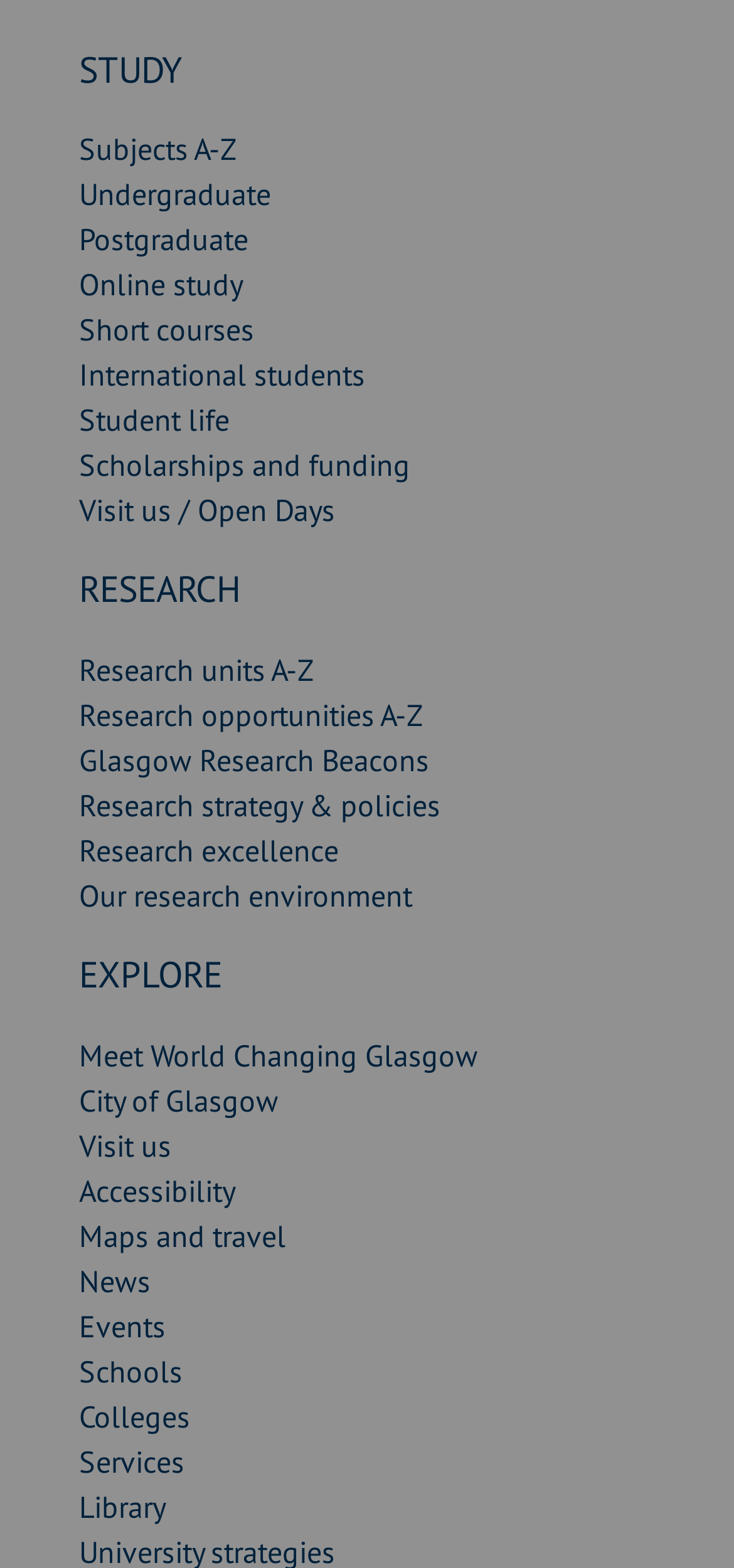Determine the bounding box coordinates for the area that needs to be clicked to fulfill this task: "Check the news". The coordinates must be given as four float numbers between 0 and 1, i.e., [left, top, right, bottom].

[0.108, 0.804, 0.205, 0.828]